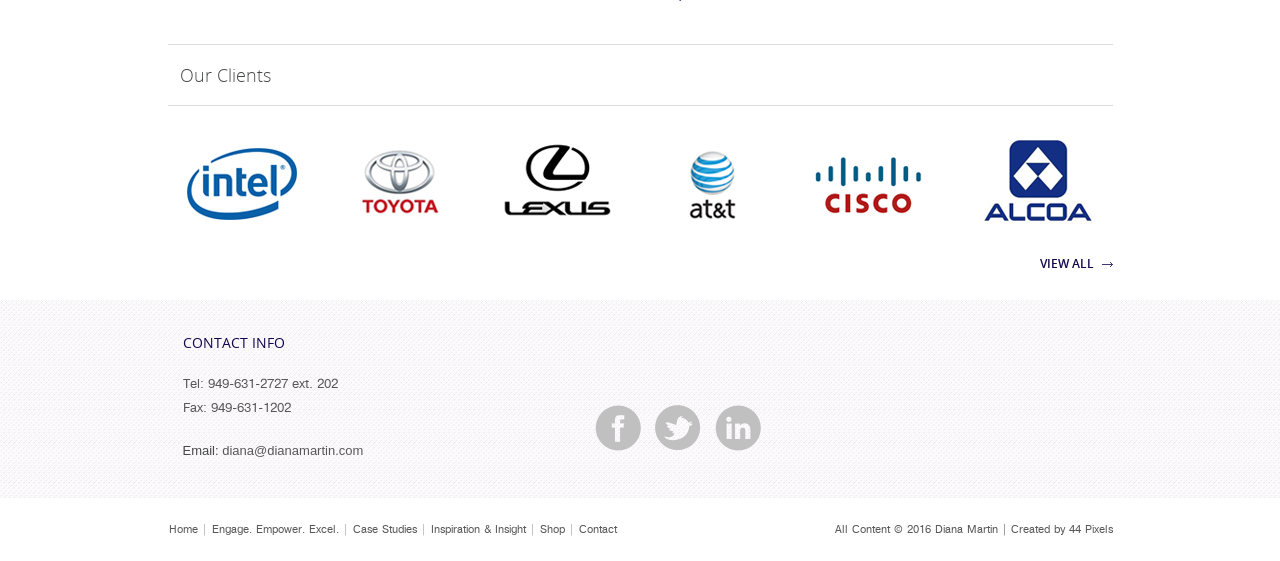Show the bounding box coordinates of the region that should be clicked to follow the instruction: "Send an email."

[0.174, 0.79, 0.284, 0.817]